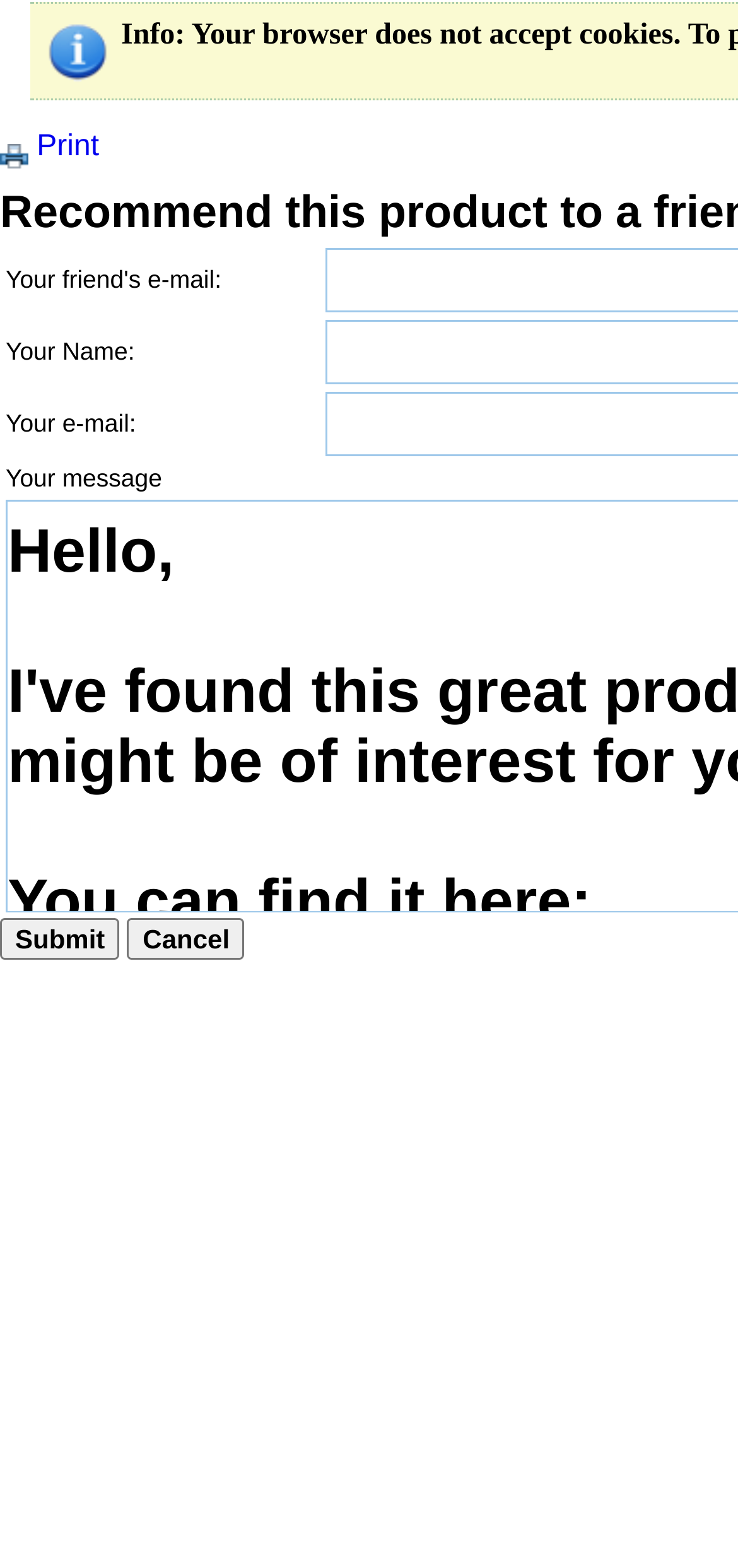Detail the various sections and features present on the webpage.

The webpage appears to be a product recommendation page, specifically for Casa Grande Party Bouncers, jumping castle rentals, water slides, obstacle course, and party rentals. 

At the top, there is a focused element that allows users to recommend the product to a friend. Below this, there is a static text element labeled "Info". To the left of this text, there is a link labeled "Print Print" accompanied by a small print icon. 

Further down, there is a table with three rows, each containing a label: "Your friend's e-mail:", "Your Name:", and "Your e-mail:". 

At the bottom of the page, there are two buttons, "Submit" and "Cancel", positioned side by side. The "Submit" button is located on the left, while the "Cancel" button is on the right.